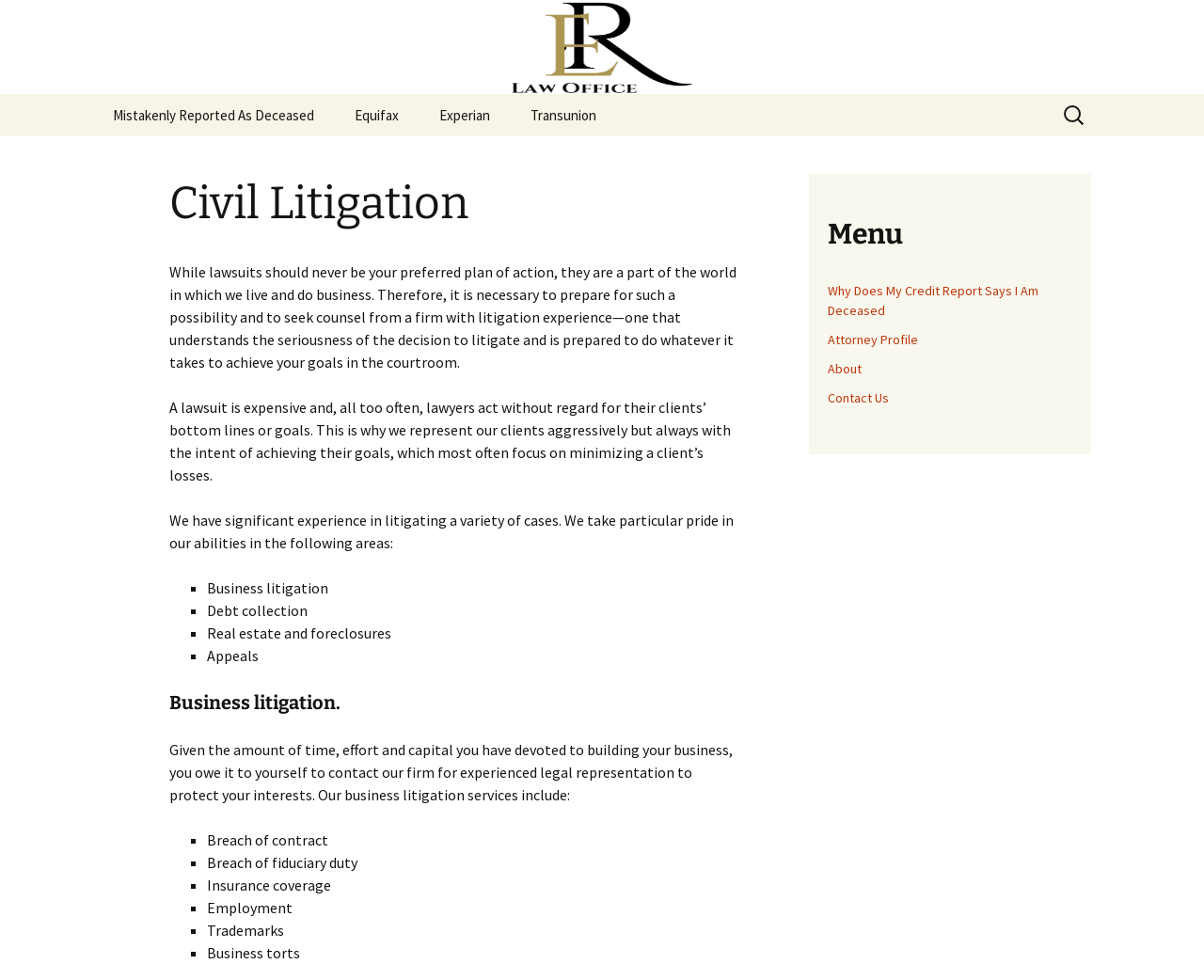Detail the features and information presented on the webpage.

The webpage is about Civil Litigation services offered by RE Iff Law Office. At the top, there is a heading with the law office's name, followed by a link to "Mistakenly Reported As Deceased" with an accompanying image. Below this, there is a "Skip to content" link.

On the left side, there is a search bar with a label "Search for:". Above the search bar, there are four links to "Mistakenly Reported As Deceased", "Equifax", "Experian", and "Transunion".

The main content of the webpage is divided into sections. The first section has a heading "Civil Litigation" and discusses the importance of preparing for lawsuits and seeking counsel from a firm with litigation experience. The text explains that lawsuits can be expensive and that the law office represents clients aggressively while keeping their goals in mind.

The next section lists the law office's areas of expertise, including business litigation, debt collection, real estate and foreclosures, and appeals. Each area is marked with a bullet point.

Following this, there is a section focused on business litigation, which explains the importance of protecting one's business interests. This section lists the law office's business litigation services, including breach of contract, breach of fiduciary duty, insurance coverage, employment, trademarks, and business torts. Each service is marked with a bullet point.

On the right side, there is a menu with links to "Why Does My Credit Report Says I Am Deceased", "Attorney Profile", "About", and "Contact Us".